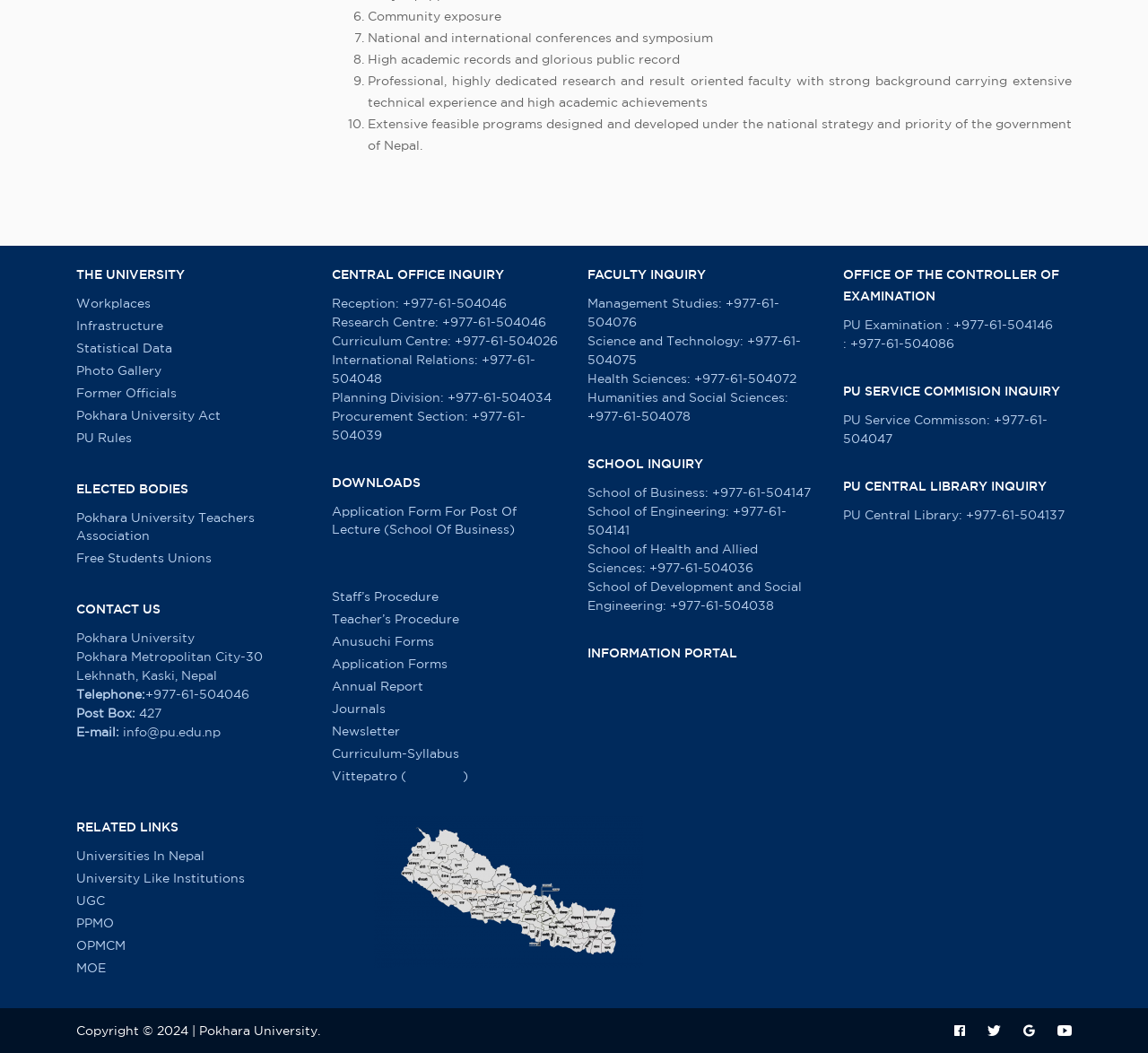What is the contact phone number?
Refer to the image and provide a detailed answer to the question.

I found the answer by looking at the 'CONTACT US' section where the phone number is listed as 'Telephone: +977-61-504046'.